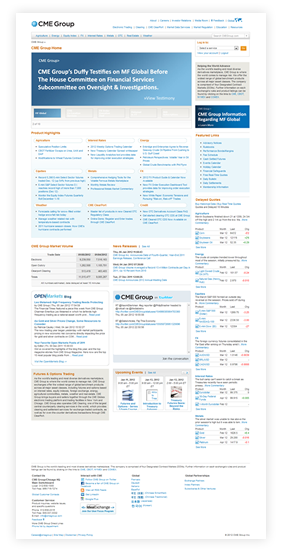Explain the image with as much detail as possible.

This image, positioned in the section outlining the New York Gold Market on the CME Group webpage, visually represents information about gold trading. Accompanying text highlights how future contracts are managed and their impact on spot prices, particularly noting seasonal variations in trading hours. The market is illustrated as a hub for various gold products, emphasizing its significance in global gold liquidity and interest from large hedge funds and institutions. The content provides an essential context for understanding the dynamics of gold trading within the New York Mercantile Exchange.